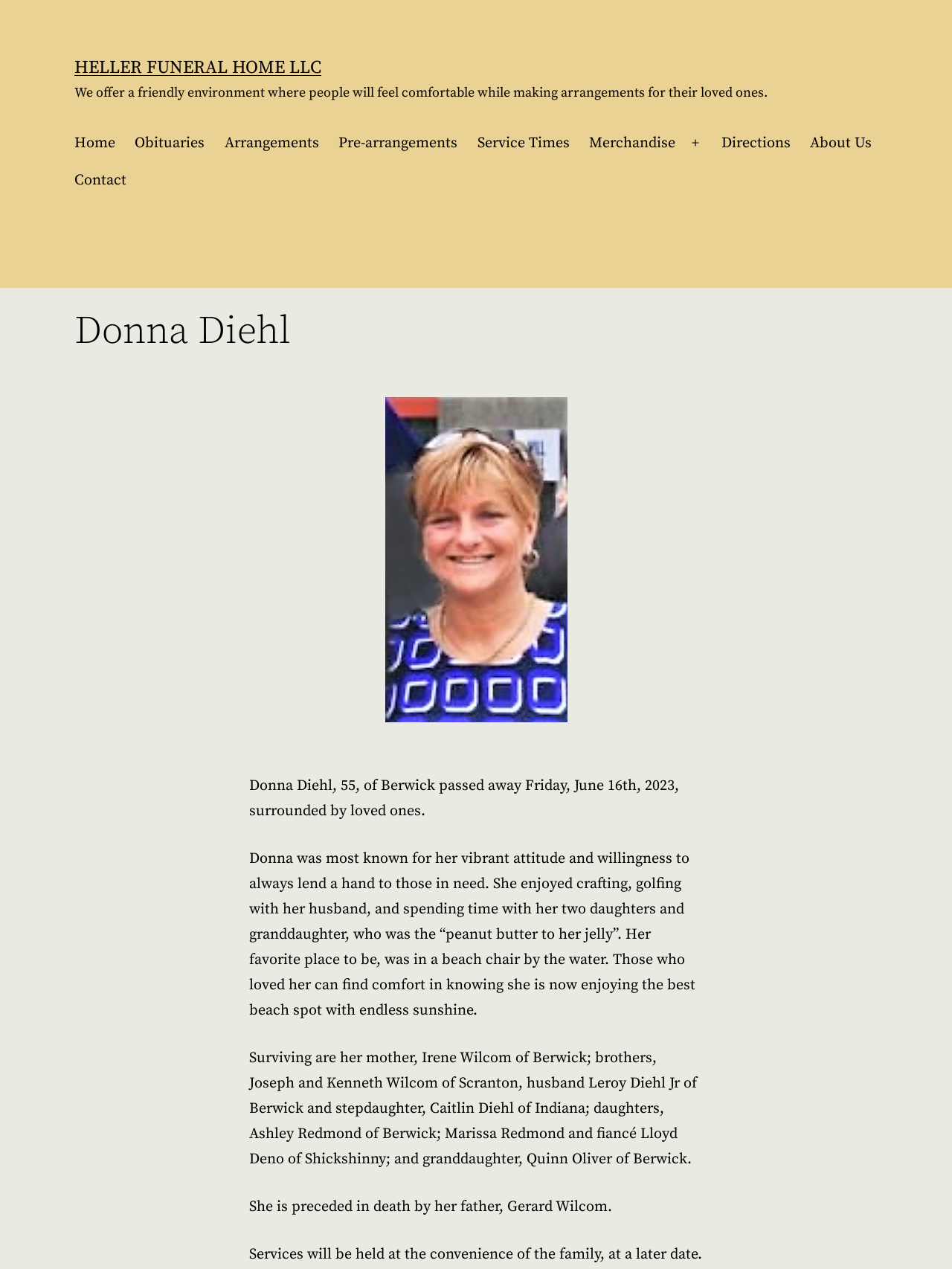What is the name of Donna's granddaughter?
Based on the visual information, provide a detailed and comprehensive answer.

The text mentions 'granddaughter, Quinn Oliver of Berwick' as one of the surviving family members, indicating that Quinn Oliver is Donna's granddaughter.